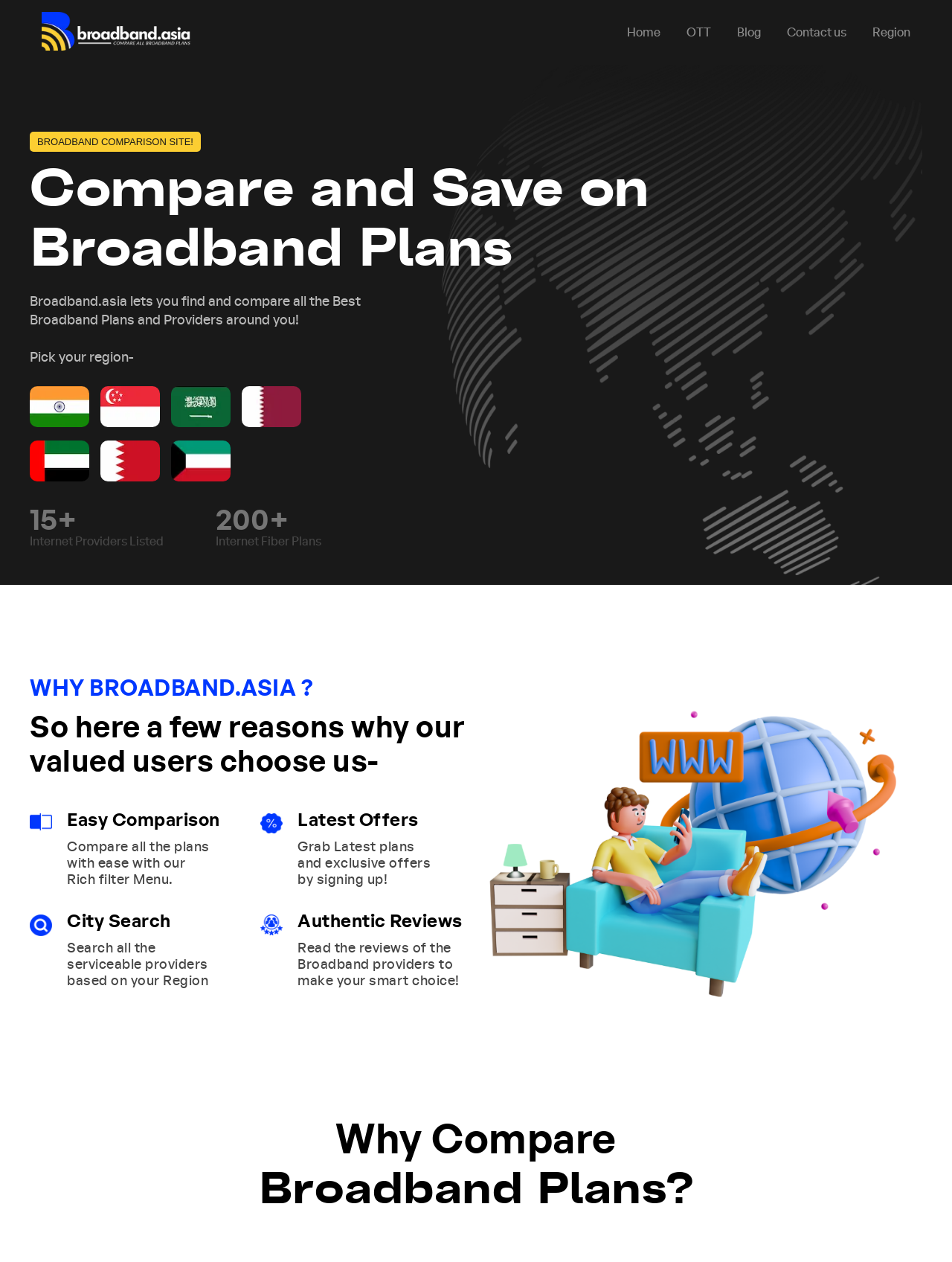Determine the coordinates of the bounding box that should be clicked to complete the instruction: "Search for serviceable providers based on your region". The coordinates should be represented by four float numbers between 0 and 1: [left, top, right, bottom].

[0.07, 0.722, 0.219, 0.739]